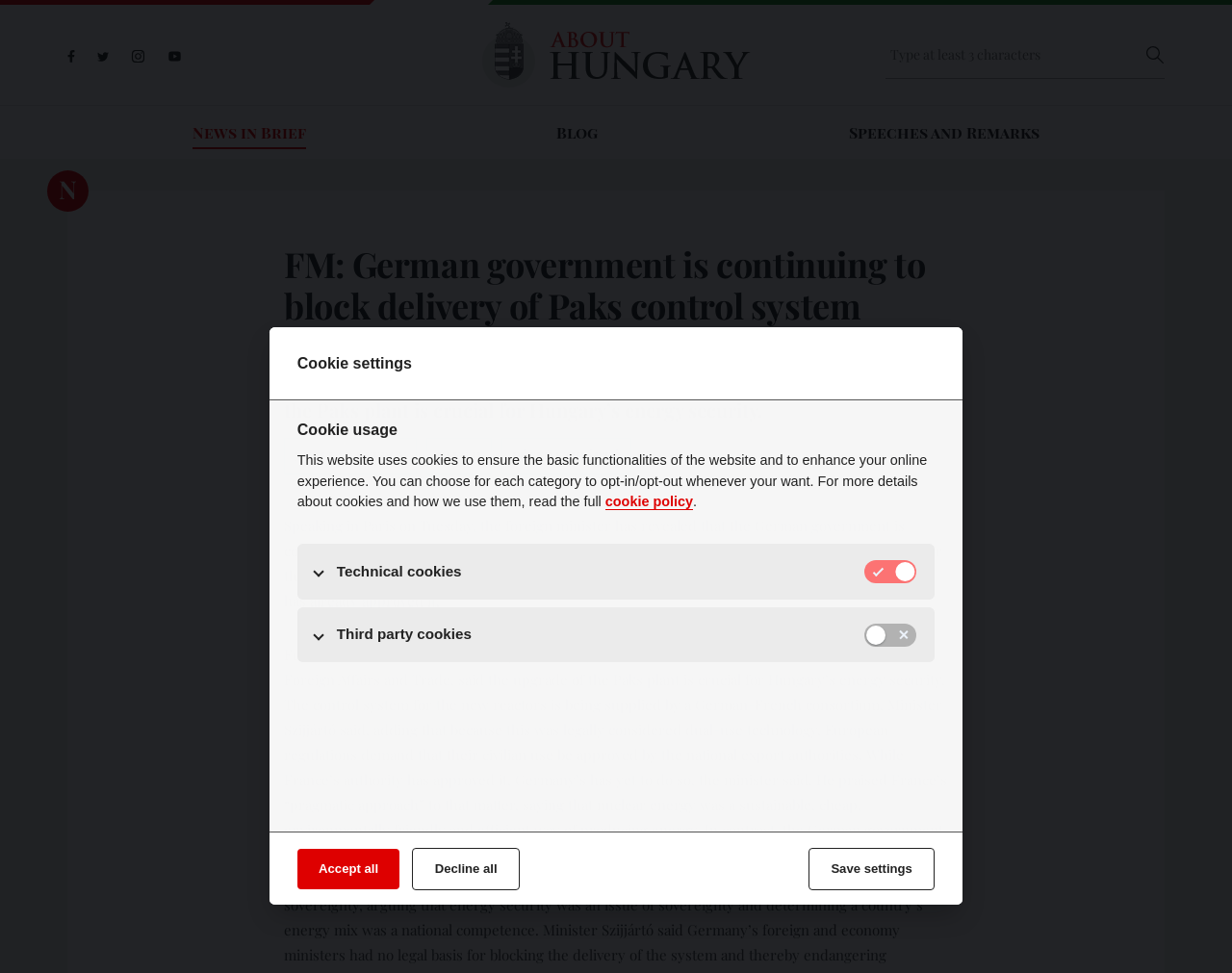Can you provide the bounding box coordinates for the element that should be clicked to implement the instruction: "Read News in Brief"?

[0.156, 0.124, 0.249, 0.148]